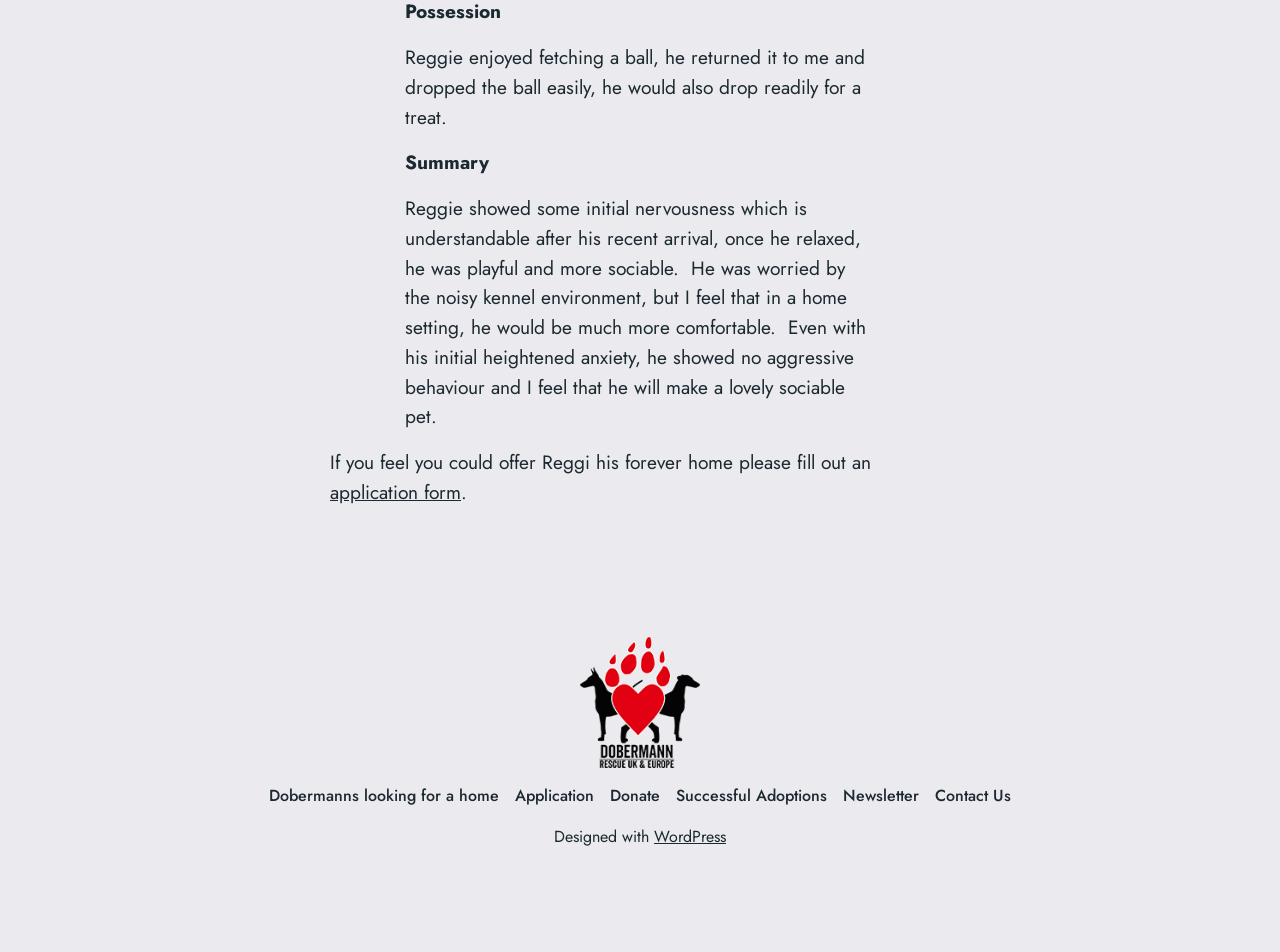Point out the bounding box coordinates of the section to click in order to follow this instruction: "fill out an application form".

[0.258, 0.502, 0.36, 0.531]